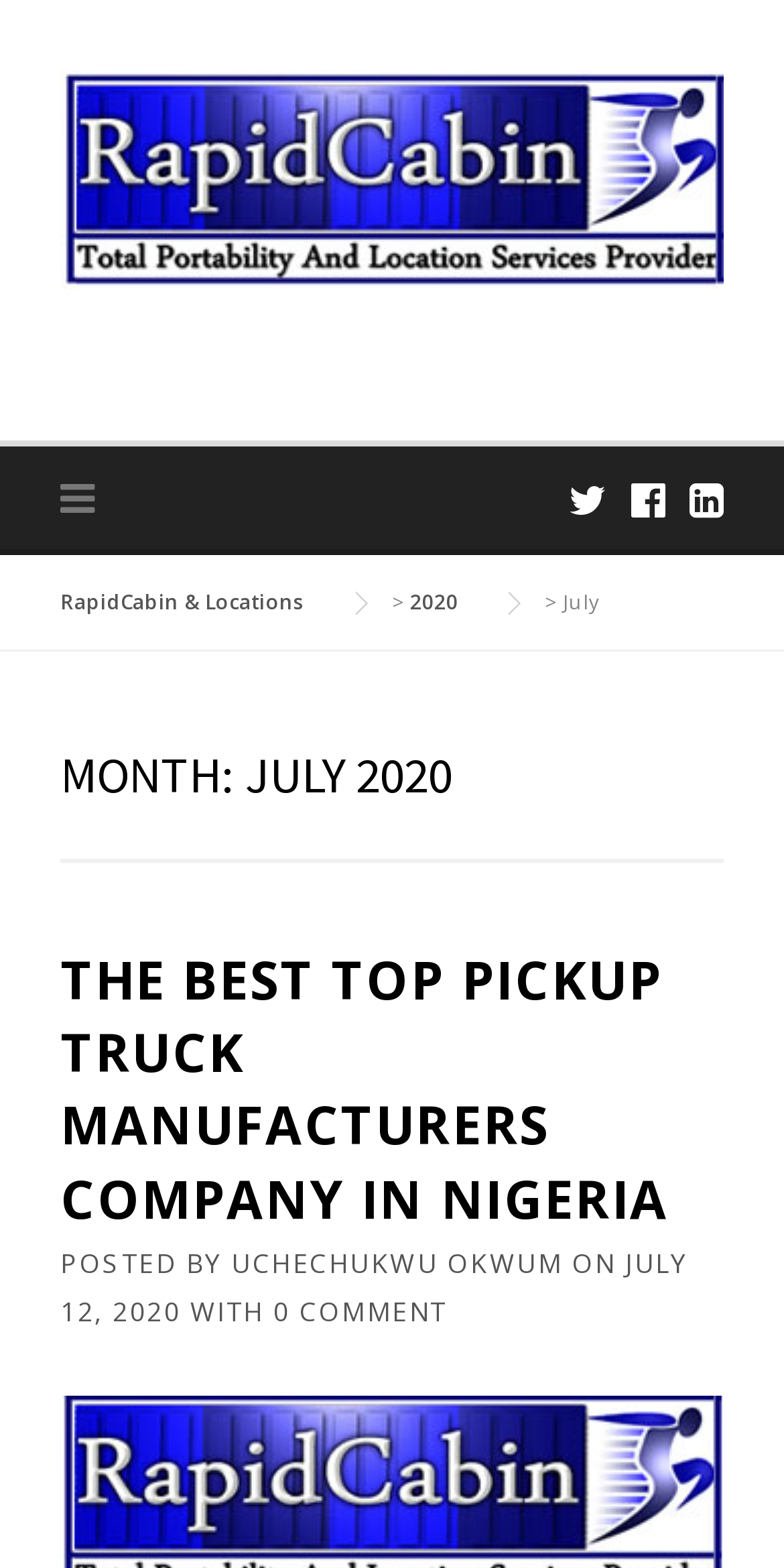Identify the bounding box coordinates for the element you need to click to achieve the following task: "Click the 'Home' link". Provide the bounding box coordinates as four float numbers between 0 and 1, in the form [left, top, right, bottom].

None